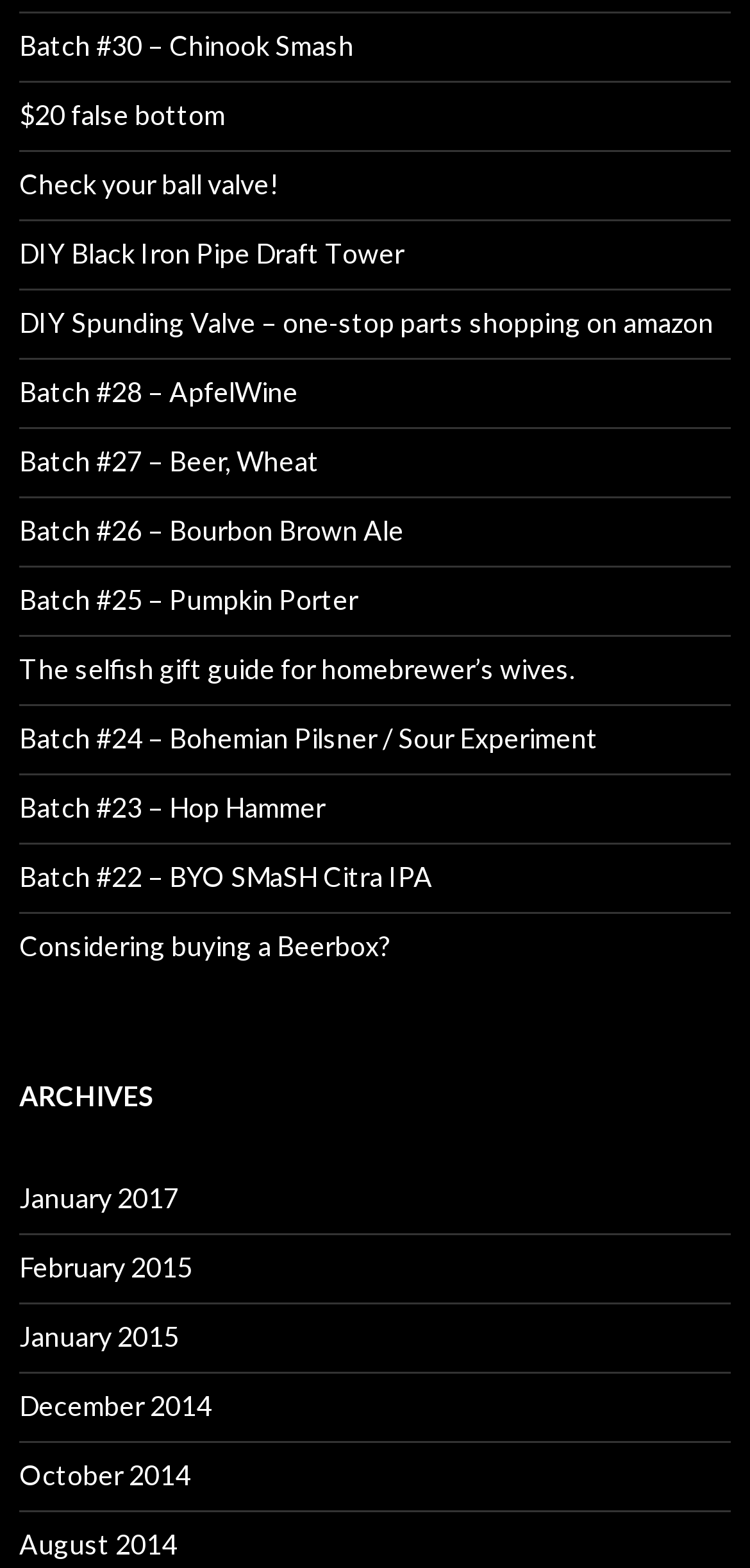What is the purpose of the 'ARCHIVES' section?
Please provide a comprehensive answer to the question based on the webpage screenshot.

The 'ARCHIVES' section contains links to past articles, organized by month and year, allowing users to access and read older content on the webpage.